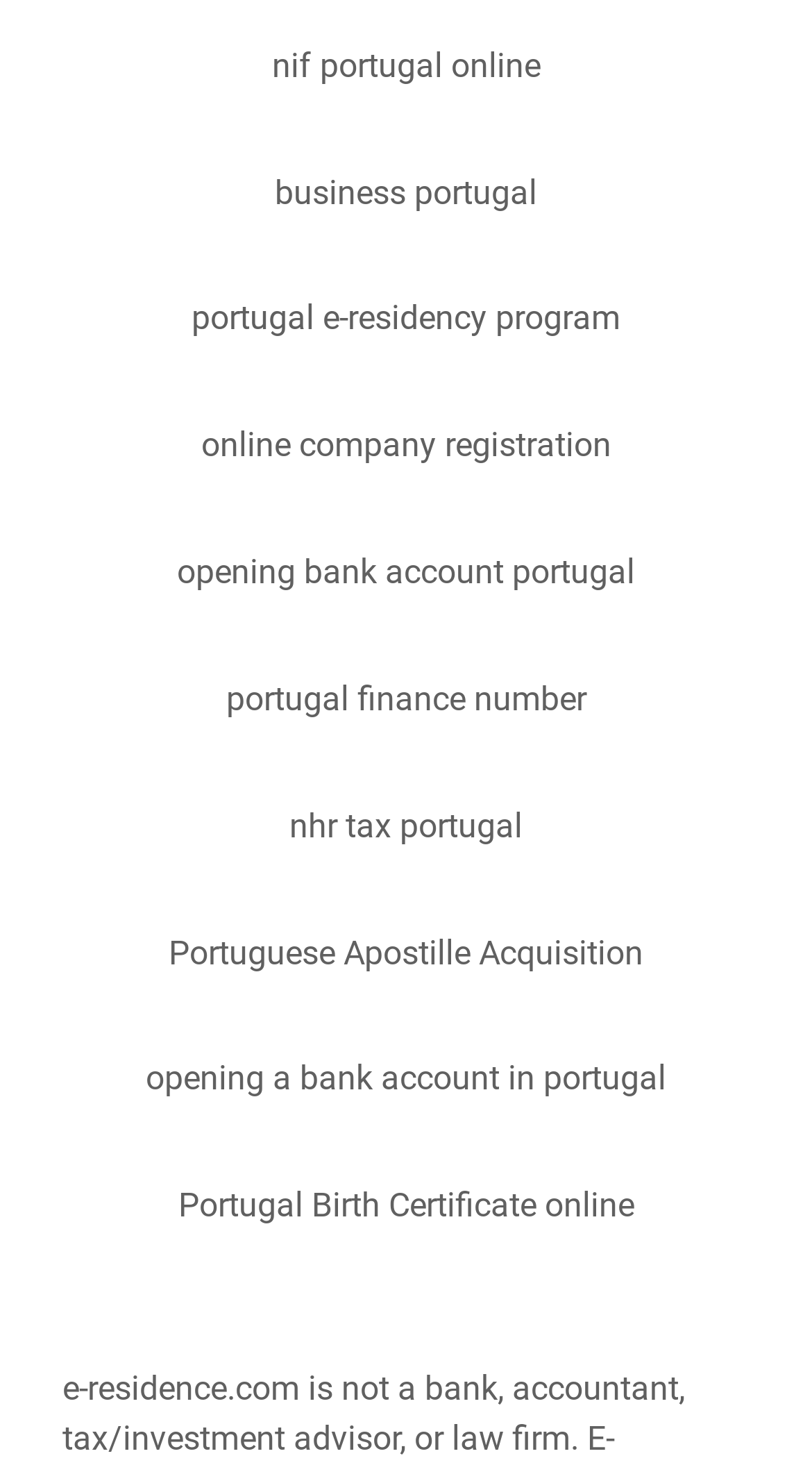Is there a link about tax in Portugal?
Kindly offer a detailed explanation using the data available in the image.

I searched for links related to tax in Portugal and found the link 'nhr tax portugal'. Therefore, the answer is yes.